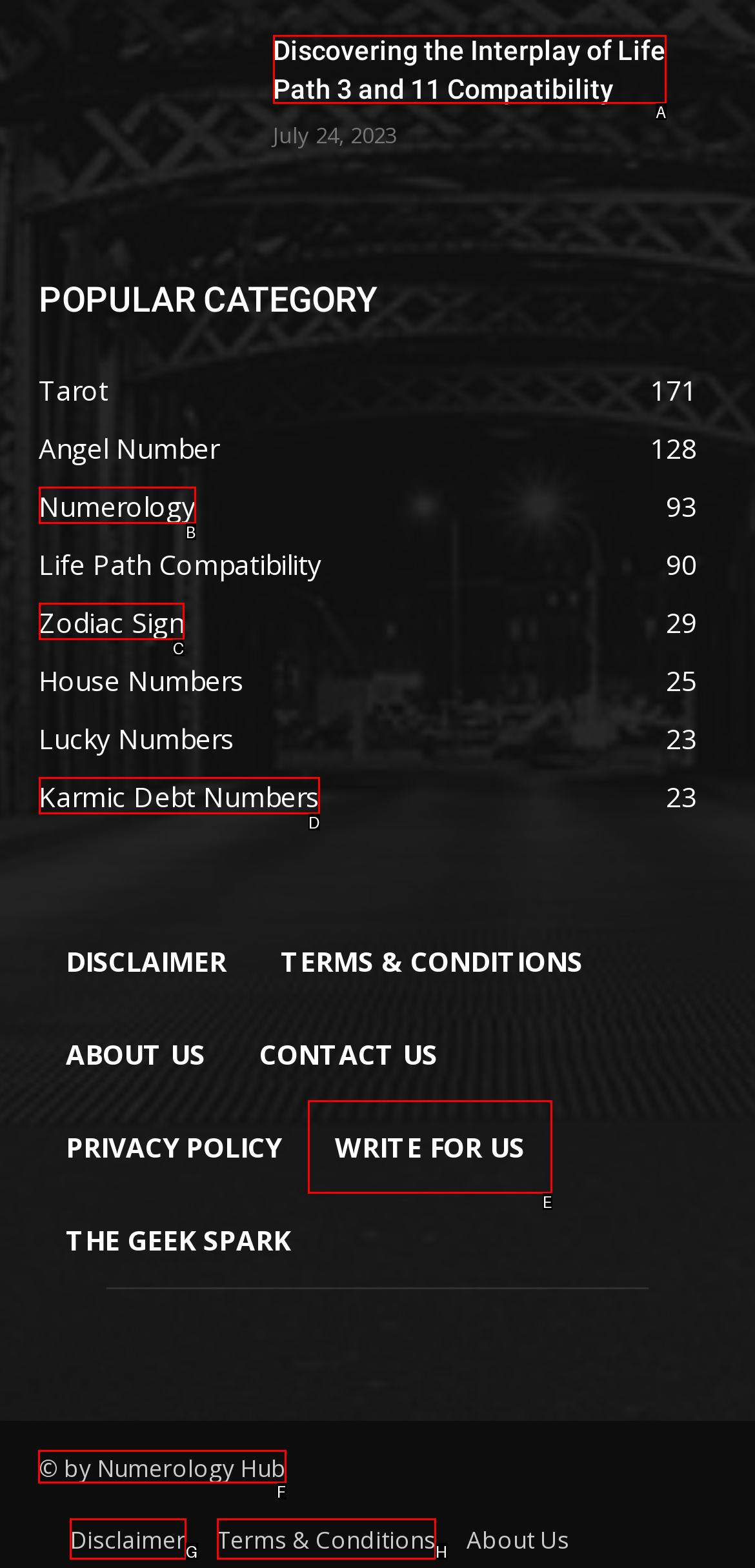Tell me which one HTML element I should click to complete the following task: Learn about Numerology Hub Answer with the option's letter from the given choices directly.

F